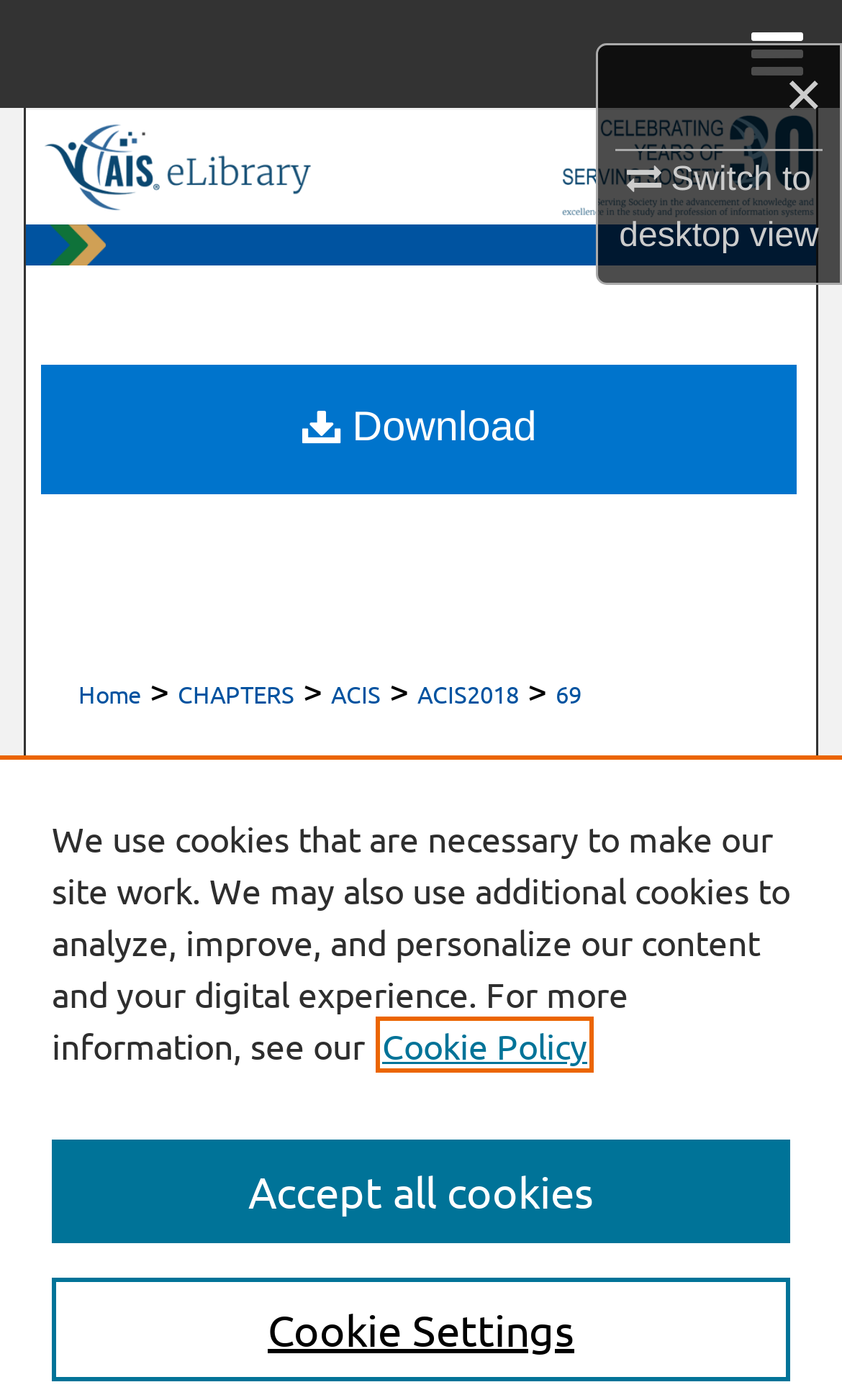Provide the bounding box coordinates of the HTML element described by the text: "Switch to desktopmobile view".

[0.735, 0.11, 0.972, 0.182]